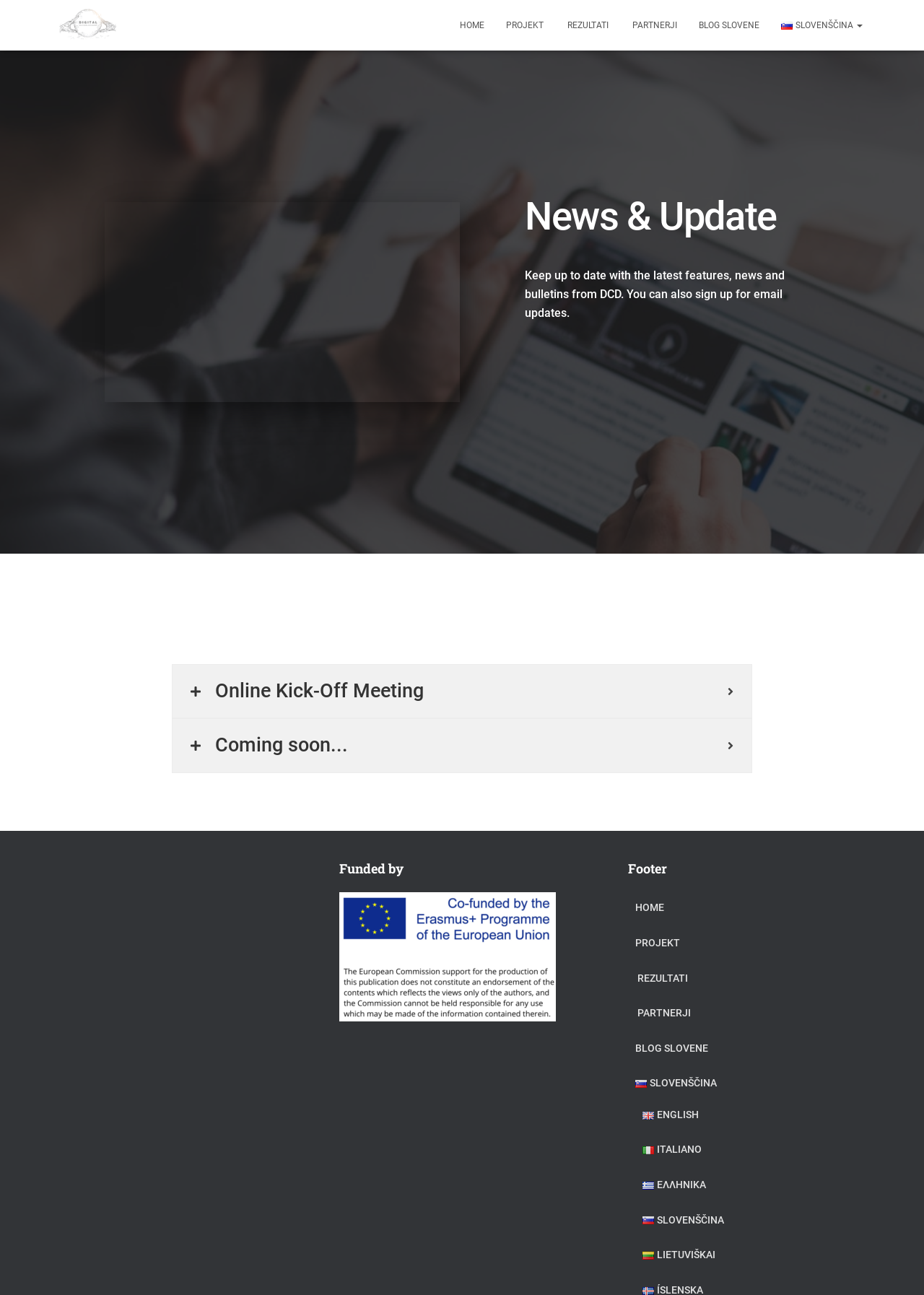Find the bounding box coordinates of the clickable region needed to perform the following instruction: "Select the Online Kick-Off Meeting tab". The coordinates should be provided as four float numbers between 0 and 1, i.e., [left, top, right, bottom].

[0.186, 0.513, 0.814, 0.555]